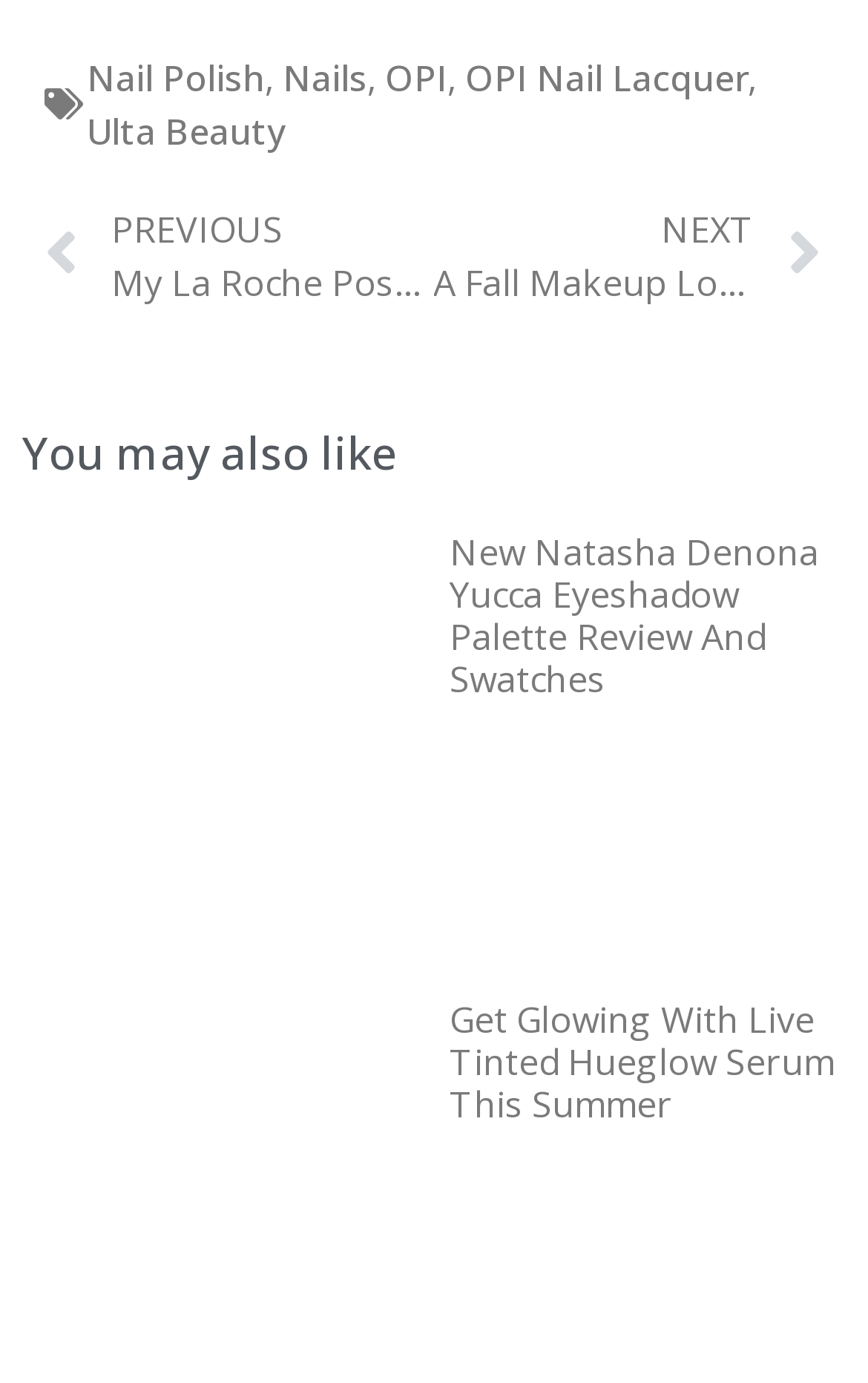What is the topic of the second article?
Using the information from the image, give a concise answer in one word or a short phrase.

Hueglow Serum